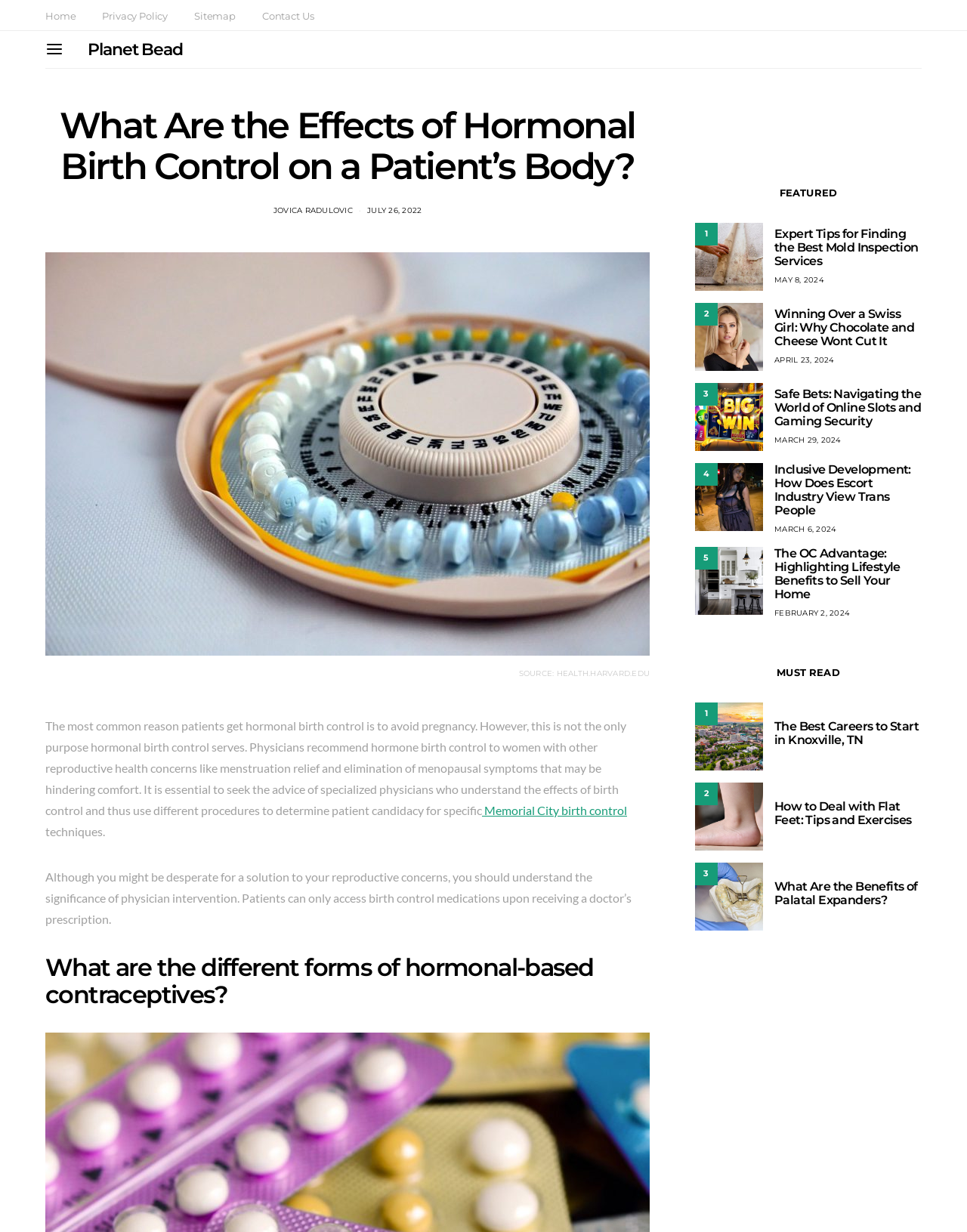What is required to access birth control medications?
Refer to the image and provide a detailed answer to the question.

According to the webpage, patients can only access birth control medications upon receiving a doctor's prescription, highlighting the significance of physician intervention.